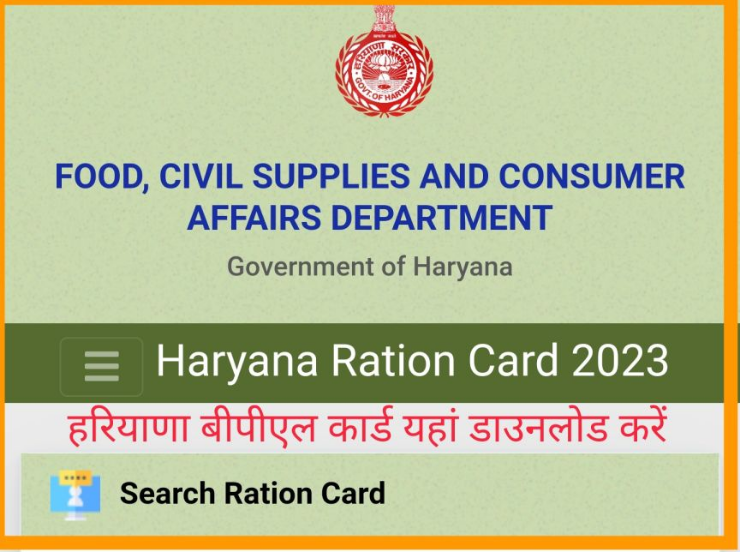What is the language of the Hindi prompt?
Please give a detailed and elaborate answer to the question.

The Hindi prompt is translated to 'Download the BPL card here', indicating that the language of the prompt is Hindi, which is a language spoken in India and is also an official language of the state of Haryana.